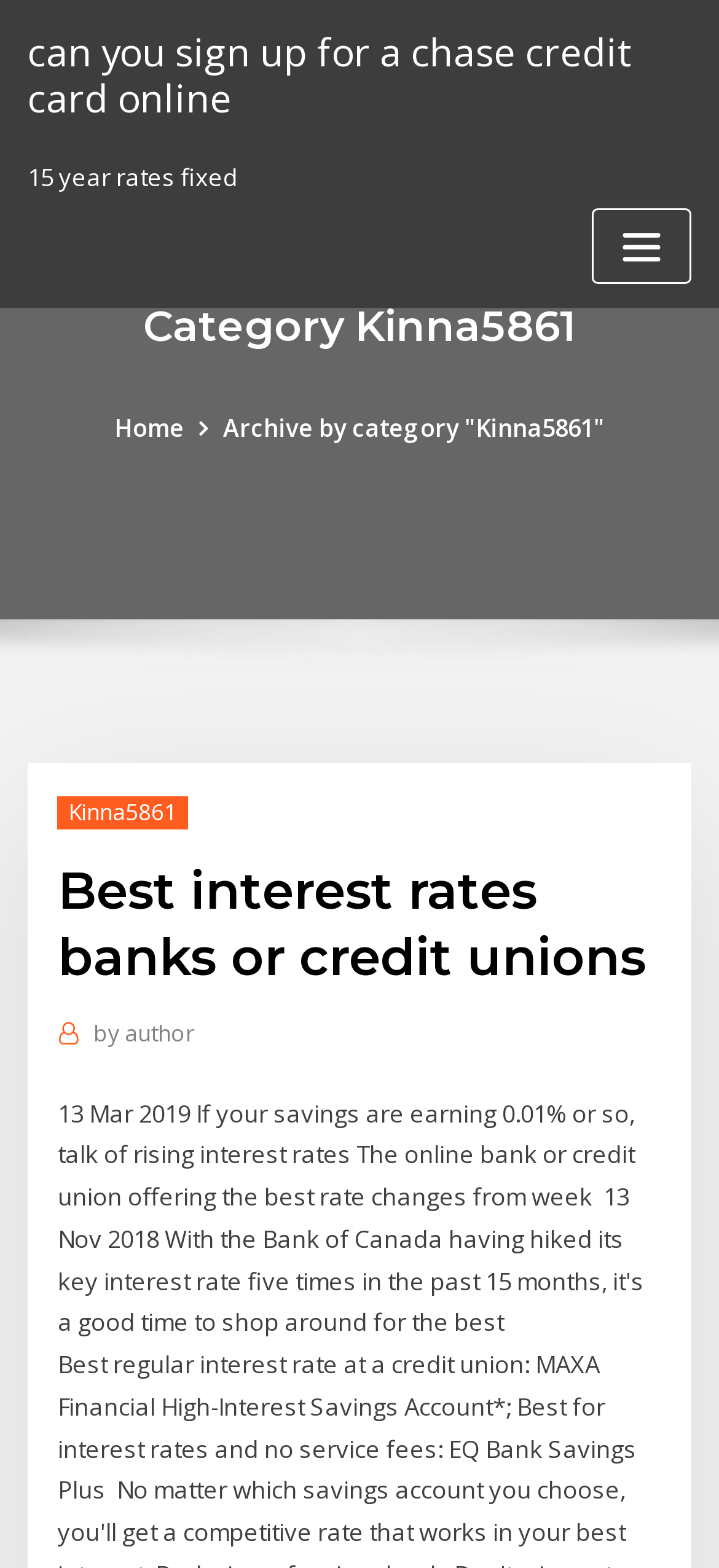What is the category of the webpage?
Please give a detailed and elaborate answer to the question.

I determined the category by looking at the heading element 'Category Kinna5861' which is a child of the root element. This heading element is likely to indicate the category of the webpage.